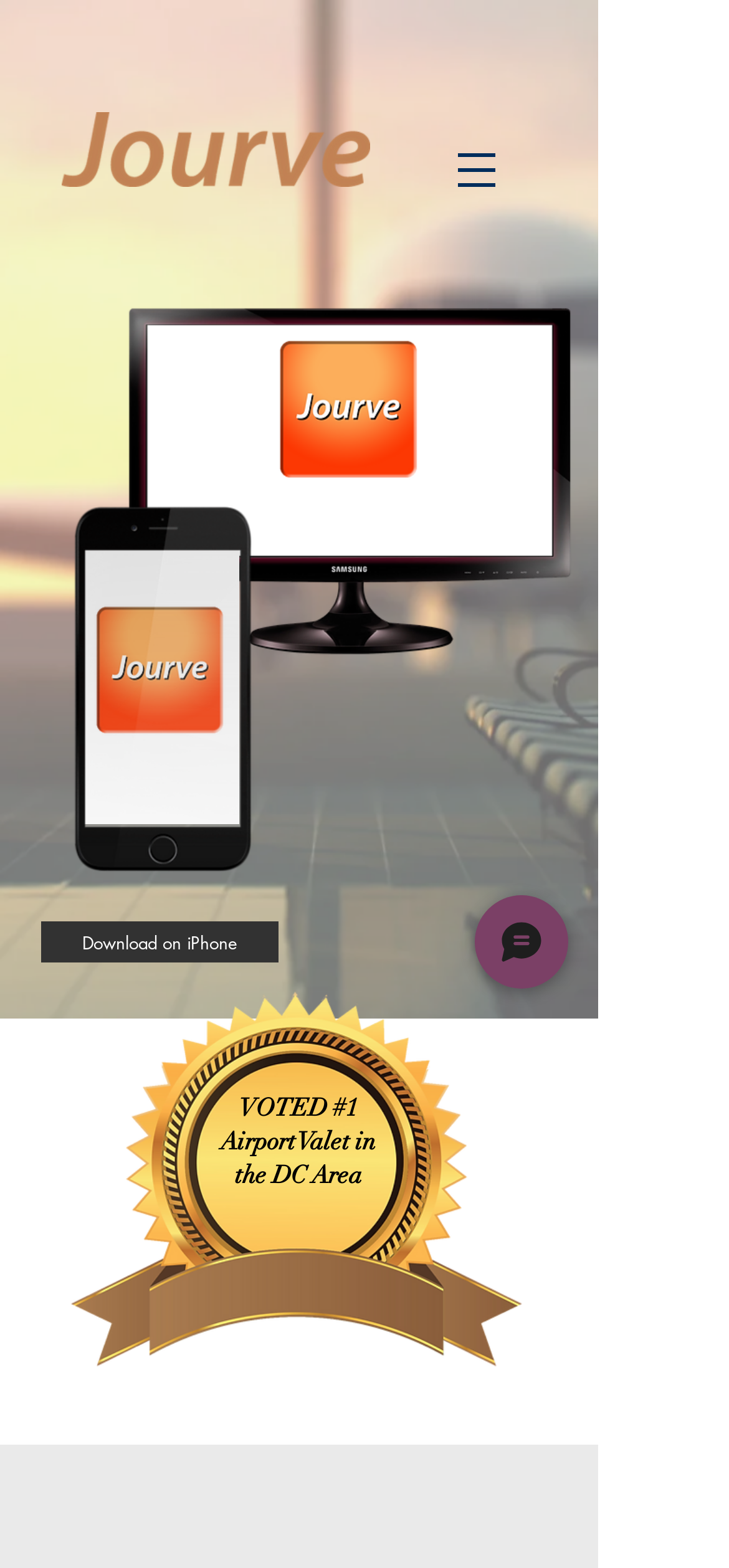Answer the question with a brief word or phrase:
What is the logo of Jourve?

Jourve Logo